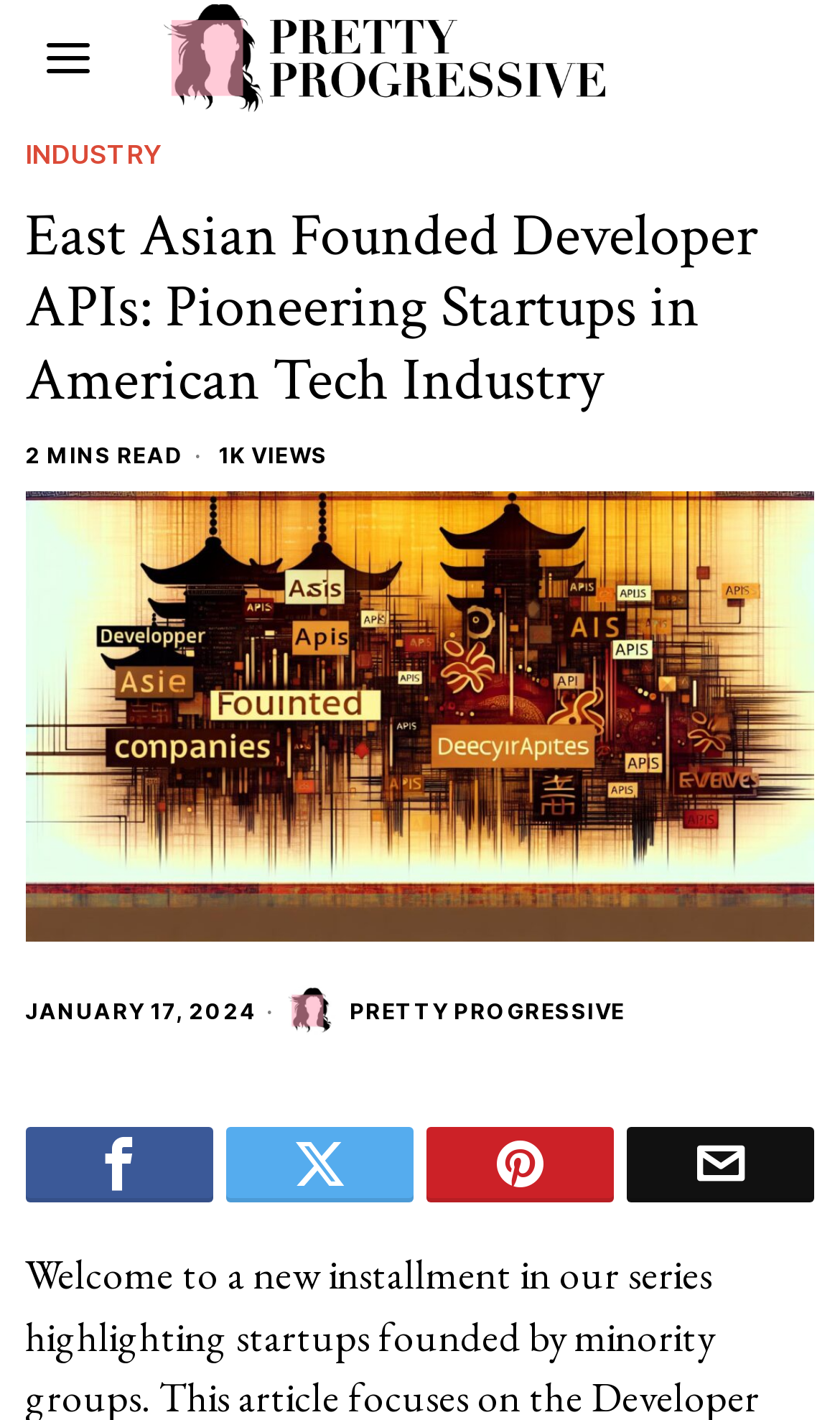Give a detailed account of the webpage.

The webpage is an article about startups founded by individuals of East Asian descent in the Developer APIs industry. At the top, there is a link to the website's homepage, followed by a link to the "INDUSTRY" section. Below these links, the main title of the article "East Asian Founded Developer APIs: Pioneering Startups in American Tech Industry" is prominently displayed as a heading.

To the right of the title, there are two pieces of metadata: "2 MINS READ" indicating the estimated reading time, and "1K VIEWS" showing the number of views the article has received. Below the title, there is a large figure or image that takes up most of the width of the page.

Underneath the figure, the article's publication date and time are displayed as "17 Jan, 2024 23:19:42", with the month and year written out in full as "JANUARY 17, 2024". To the right of the publication date, there is a link to the website "PRETTY PROGRESSIVE".

At the very bottom of the page, there are four tooltips or social media icons, from left to right: Facebook, X, Pinterest, and Email, allowing users to share the article on various platforms.